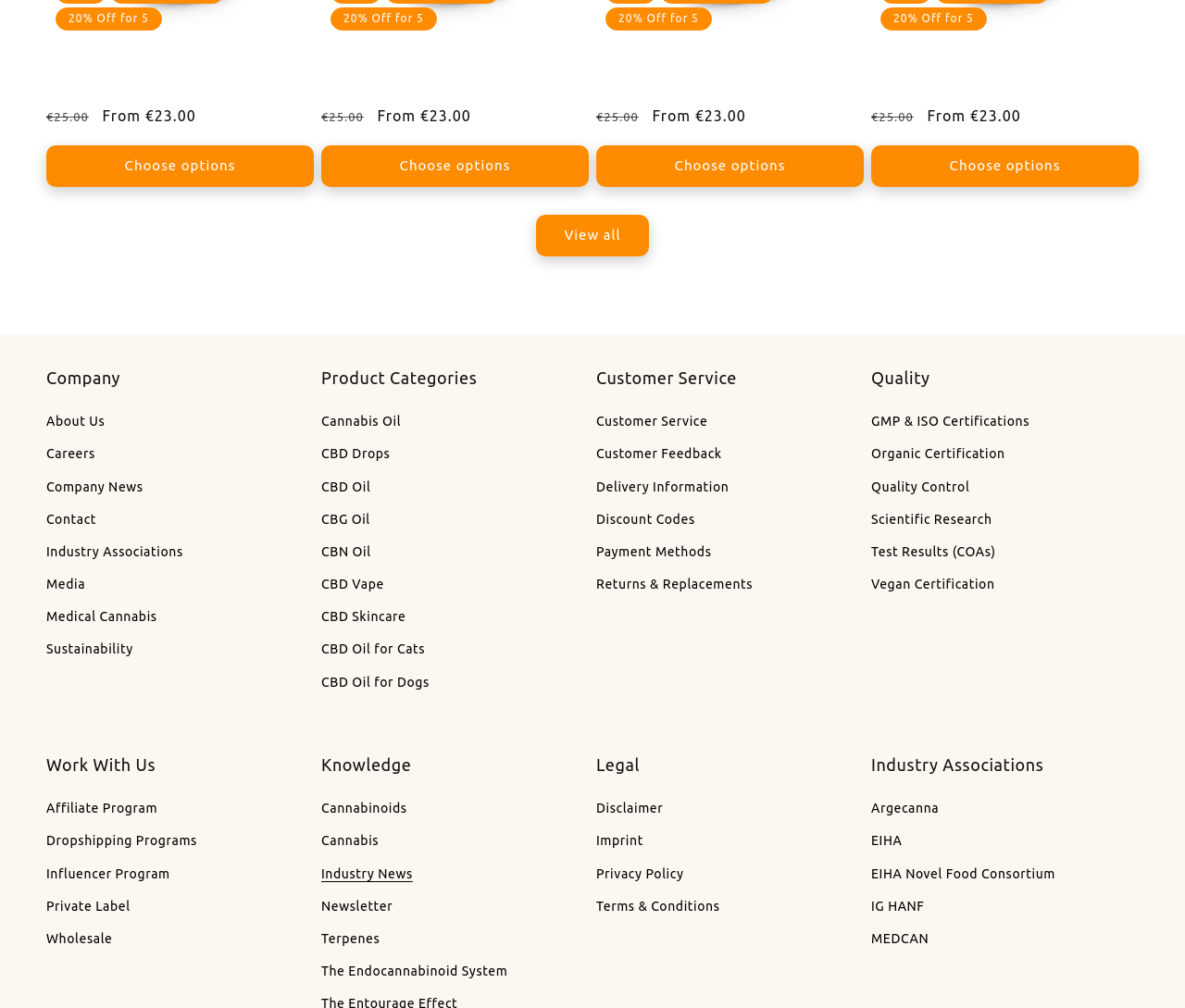Respond to the question below with a single word or phrase:
What is the sale price of CBD Oil?

From €23.00